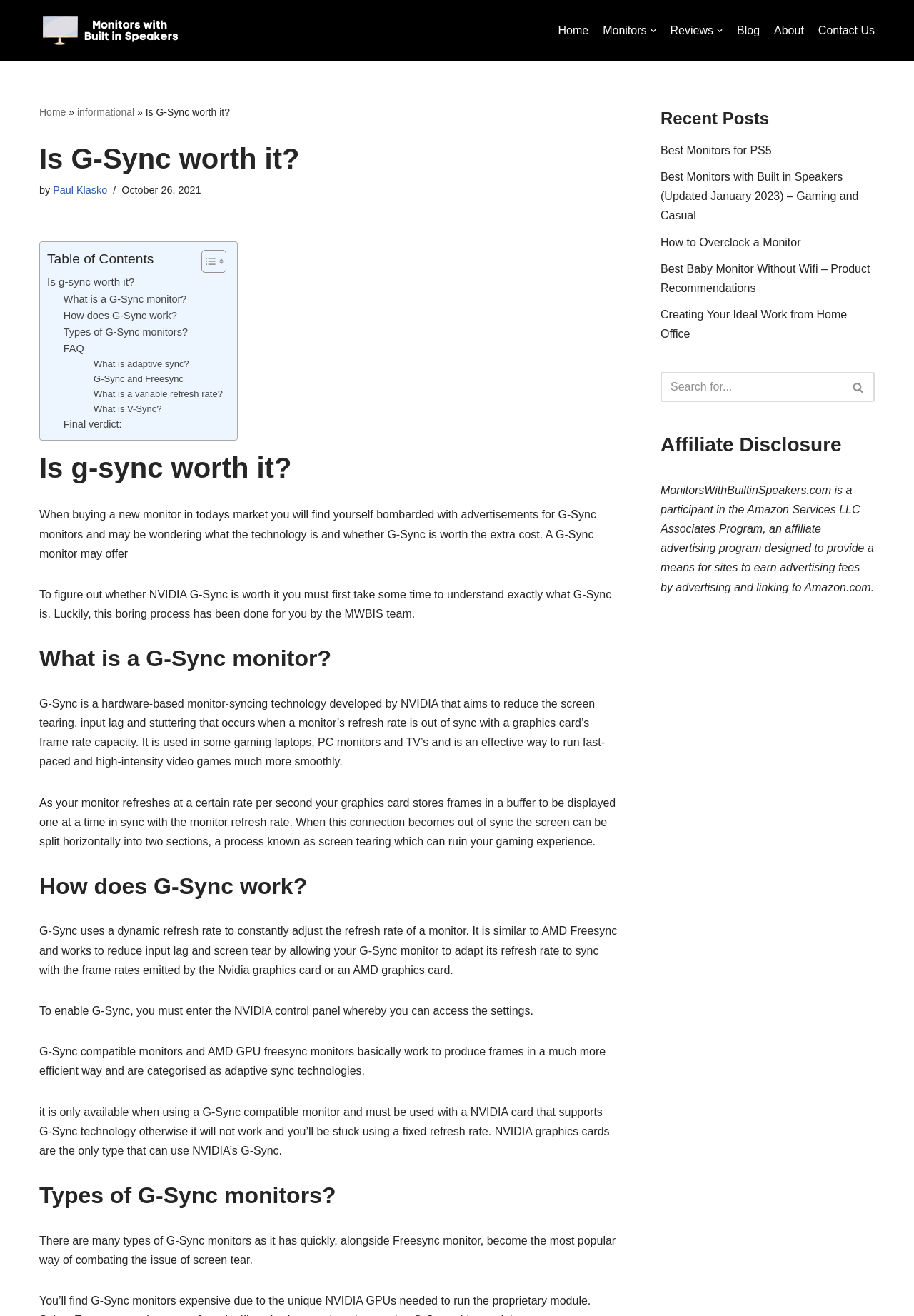Based on the image, provide a detailed response to the question:
What is the alternative to G-Sync?

The webpage mentions that AMD Freesync is an alternative to G-Sync, and both are adaptive sync technologies that work to reduce input lag and screen tear by allowing a monitor to adapt its refresh rate to sync with the frame rates emitted by a graphics card.